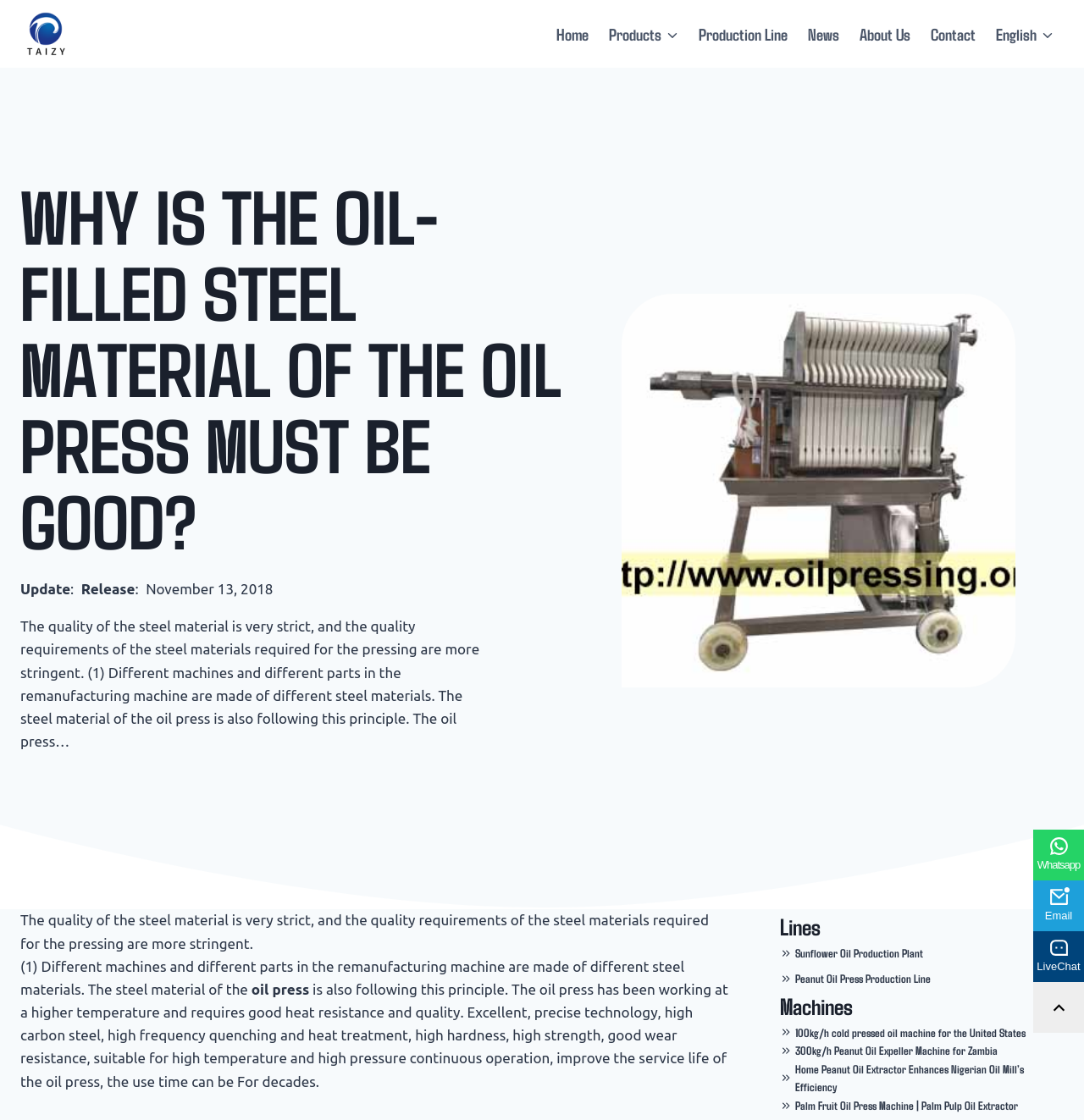Summarize the contents and layout of the webpage in detail.

This webpage is about oil press machines and related products. At the top, there is a logo and a navigation menu with links to "Home", "Products", "Production Line", "News", "About Us", and "Contact". Below the navigation menu, there is a heading that reads "WHY IS THE OIL-FILLED STEEL MATERIAL OF THE OIL PRESS MUST BE GOOD?".

The main content of the webpage is a long paragraph of text that discusses the importance of high-quality steel materials for oil press machines. The text is divided into several sections, with headings and subheadings. There is also an image on the right side of the page, which appears to be related to the topic of oil press machines.

Below the main content, there are three sections with headings "Lines", "Machines", and "News". Each section contains links to related products or articles, such as "Sunflower Oil Production Plant", "Peanut Oil Press Production Line", and "100kg/h cold pressed oil machine for the United States".

At the bottom of the page, there are links to "Whatsapp", "Email", and "LiveChat" for contacting the company, along with their respective icons.